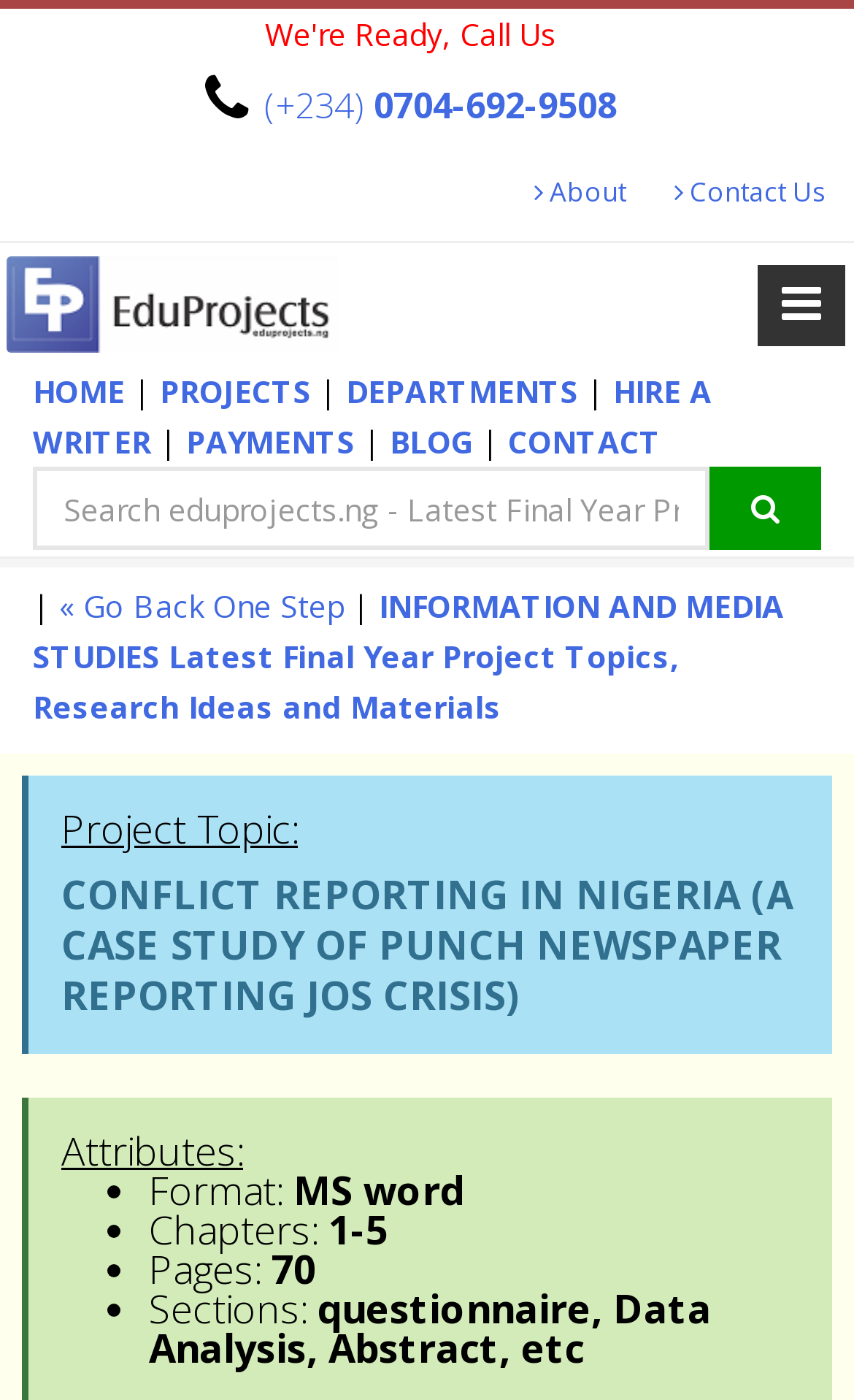How many pages does the project report have?
Examine the webpage screenshot and provide an in-depth answer to the question.

The number of pages is mentioned in a static text element with a bounding box of [0.318, 0.887, 0.369, 0.925]. It is part of the attributes section that describes the project report.